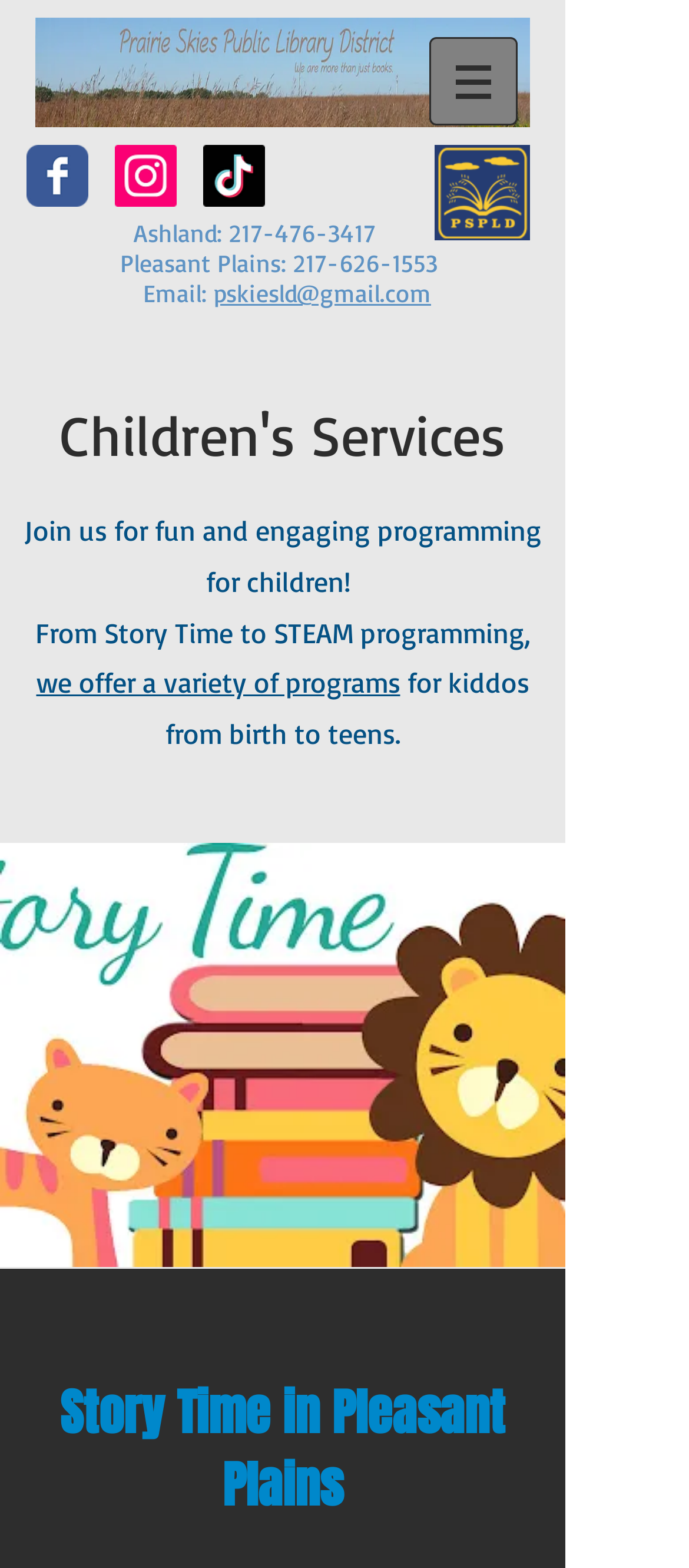What is the name of the library district?
Please provide a comprehensive answer to the question based on the webpage screenshot.

I found the name of the library district in the image description of the logo, which is a wheat plant growing out of a book with two clouds above it.